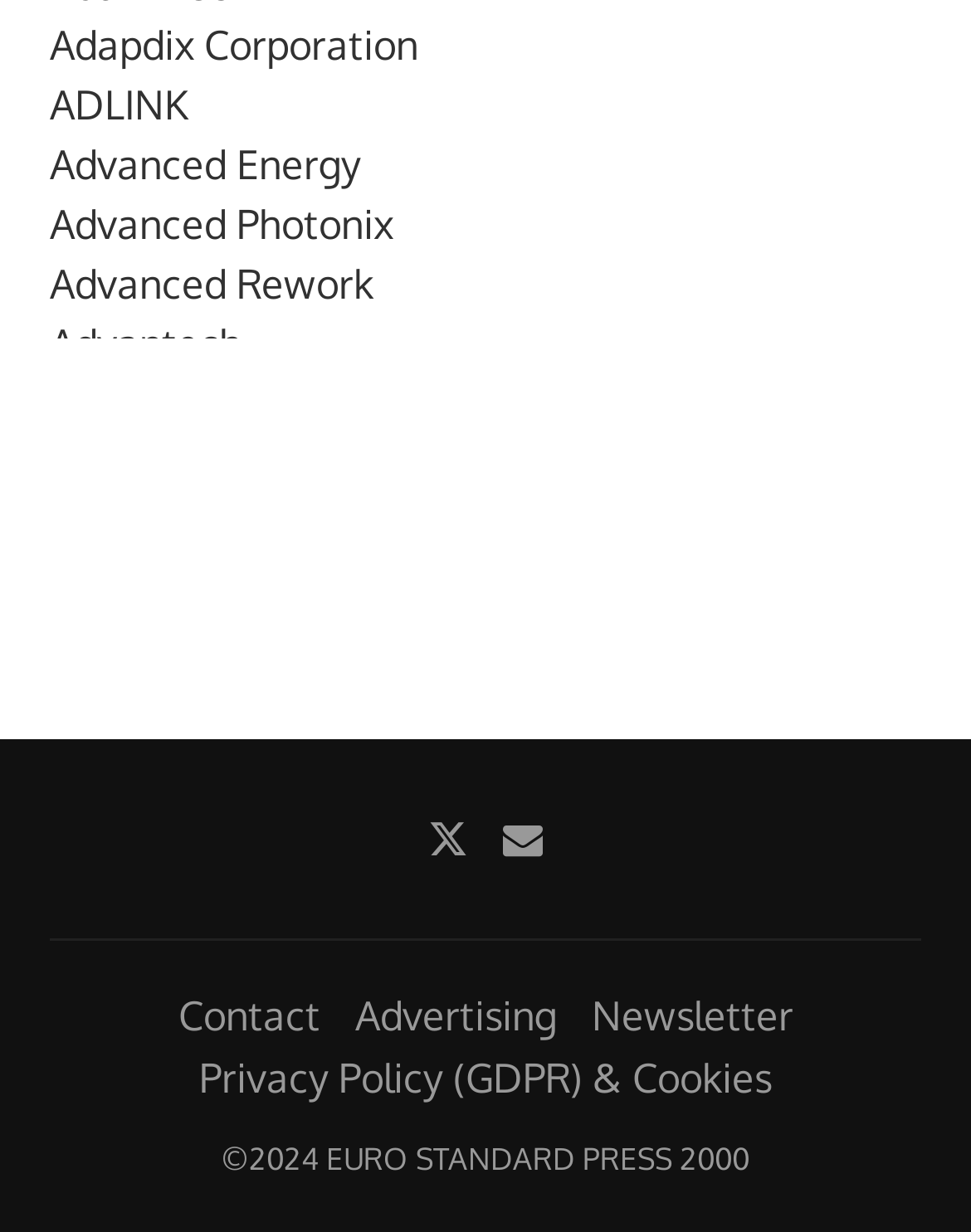Determine the bounding box coordinates of the clickable element to achieve the following action: 'Visit Adapdix Corporation website'. Provide the coordinates as four float values between 0 and 1, formatted as [left, top, right, bottom].

[0.051, 0.016, 0.431, 0.057]